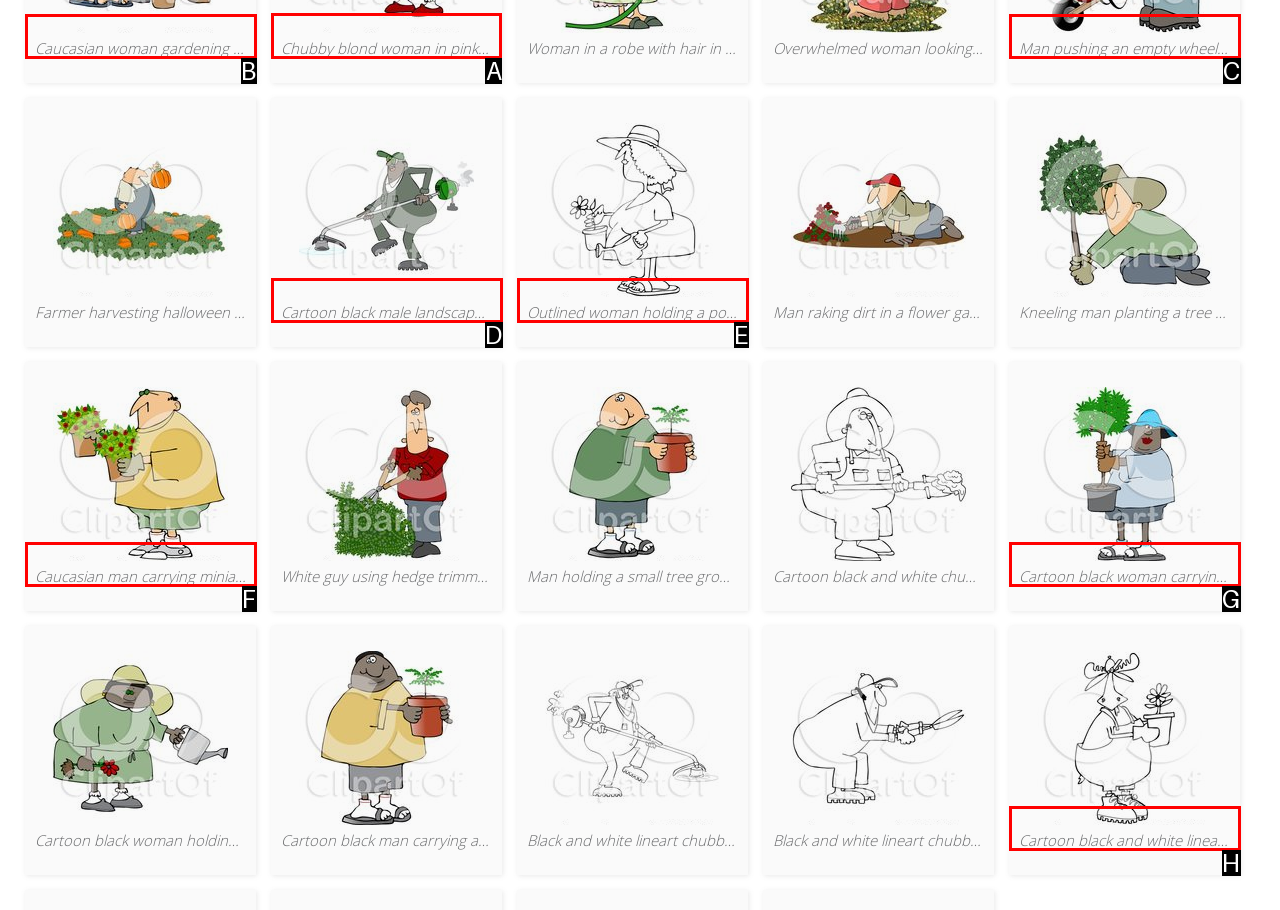Identify the appropriate choice to fulfill this task: Explore illustration of a chubby blond woman in pink holding a yellow daisy and a watering can
Respond with the letter corresponding to the correct option.

A